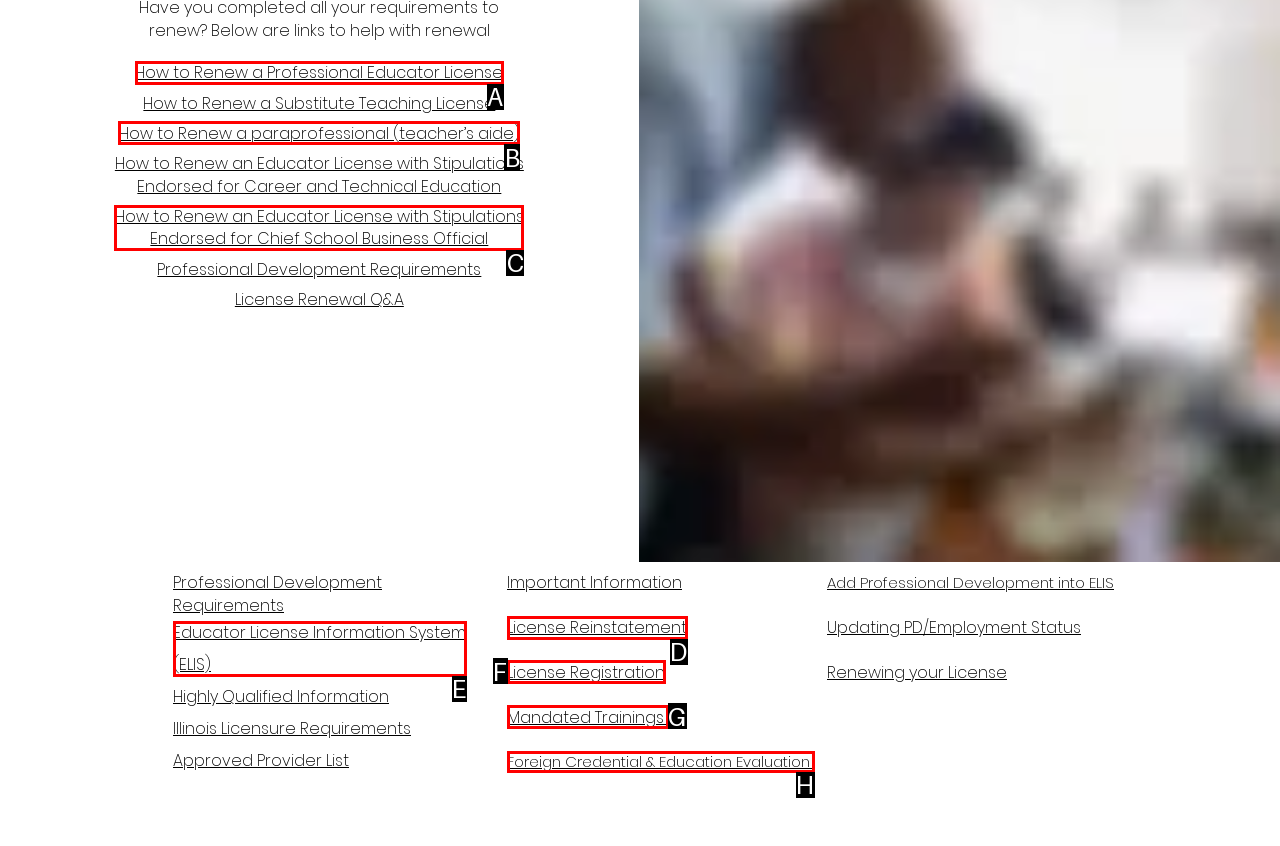Using the given description: Mandated Trainings, identify the HTML element that corresponds best. Answer with the letter of the correct option from the available choices.

G